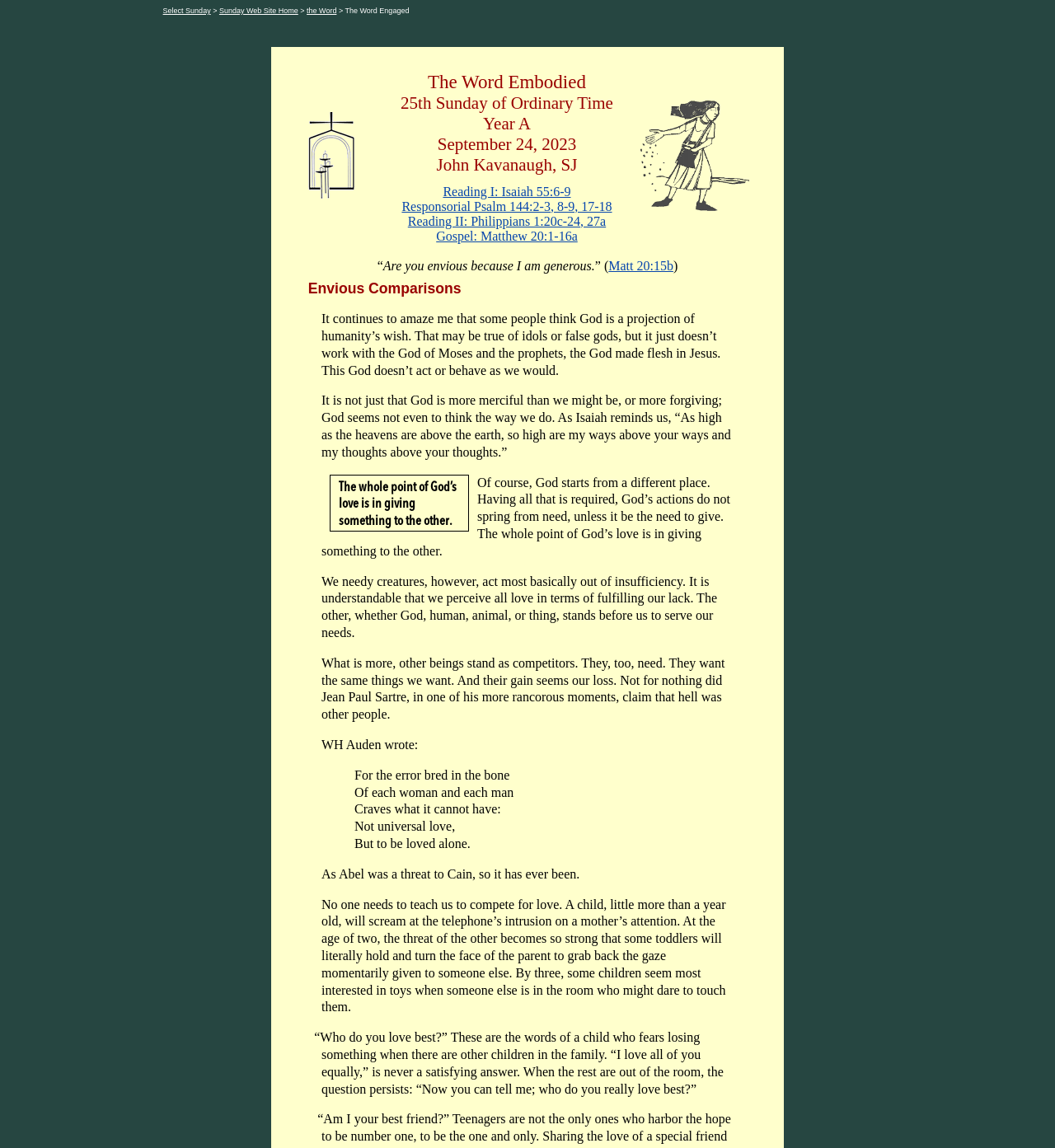Please identify the bounding box coordinates for the region that you need to click to follow this instruction: "Go to Sunday Web Site Home".

[0.208, 0.006, 0.283, 0.019]